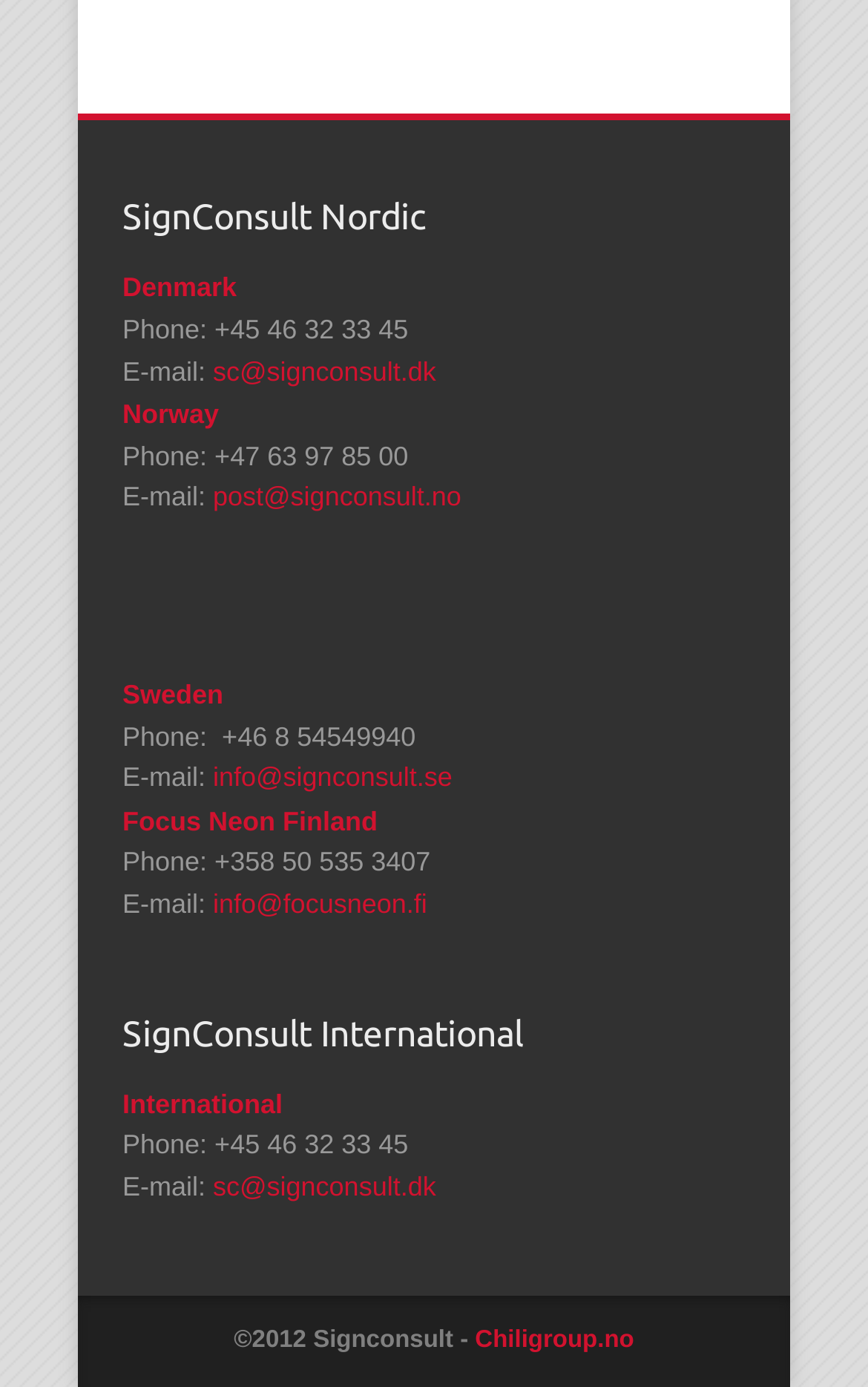From the element description Focus Neon Finland, predict the bounding box coordinates of the UI element. The coordinates must be specified in the format (top-left x, top-left y, bottom-right x, bottom-right y) and should be within the 0 to 1 range.

[0.141, 0.581, 0.435, 0.603]